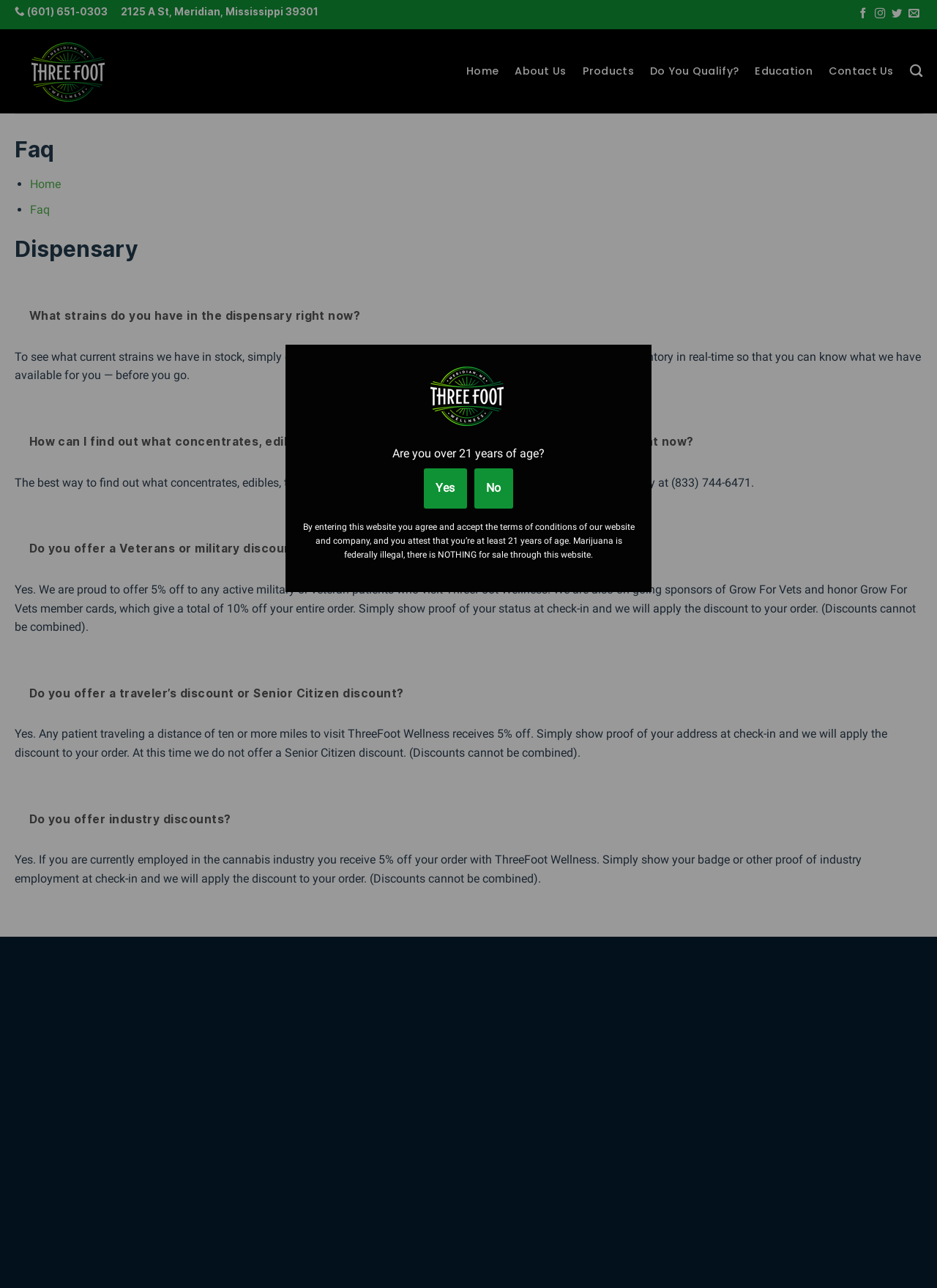Give a detailed overview of the webpage's appearance and contents.

This webpage is for Threefoot Wellness, a dispensary with a focus on cannabis products. At the top of the page, there is a dialog box with an age verification prompt, asking users if they are over 21 years old. Below this, there is a heading with the company's contact information, including a phone number and address.

On the top-right corner of the page, there are social media links to follow the company on Facebook, Instagram, and Twitter, as well as a link to send an email. Below this, there is a navigation menu with links to various sections of the website, including Home, About Us, Products, Do You Qualify?, Education, Contact Us, and Search.

The main content of the page is a FAQ section, which is divided into several categories, including Dispensary and Home. The Dispensary section has several questions and answers related to the dispensary's products and services, such as what strains are currently available, how to find out about concentrates and edibles, and whether they offer discounts for veterans, seniors, and industry professionals. Each question has a button that can be expanded to reveal the answer.

The page also has a "Go to top" link at the bottom-right corner, allowing users to quickly navigate back to the top of the page. Throughout the page, there are several instances of the company's logo, which features the text "Threefoot Wellness".